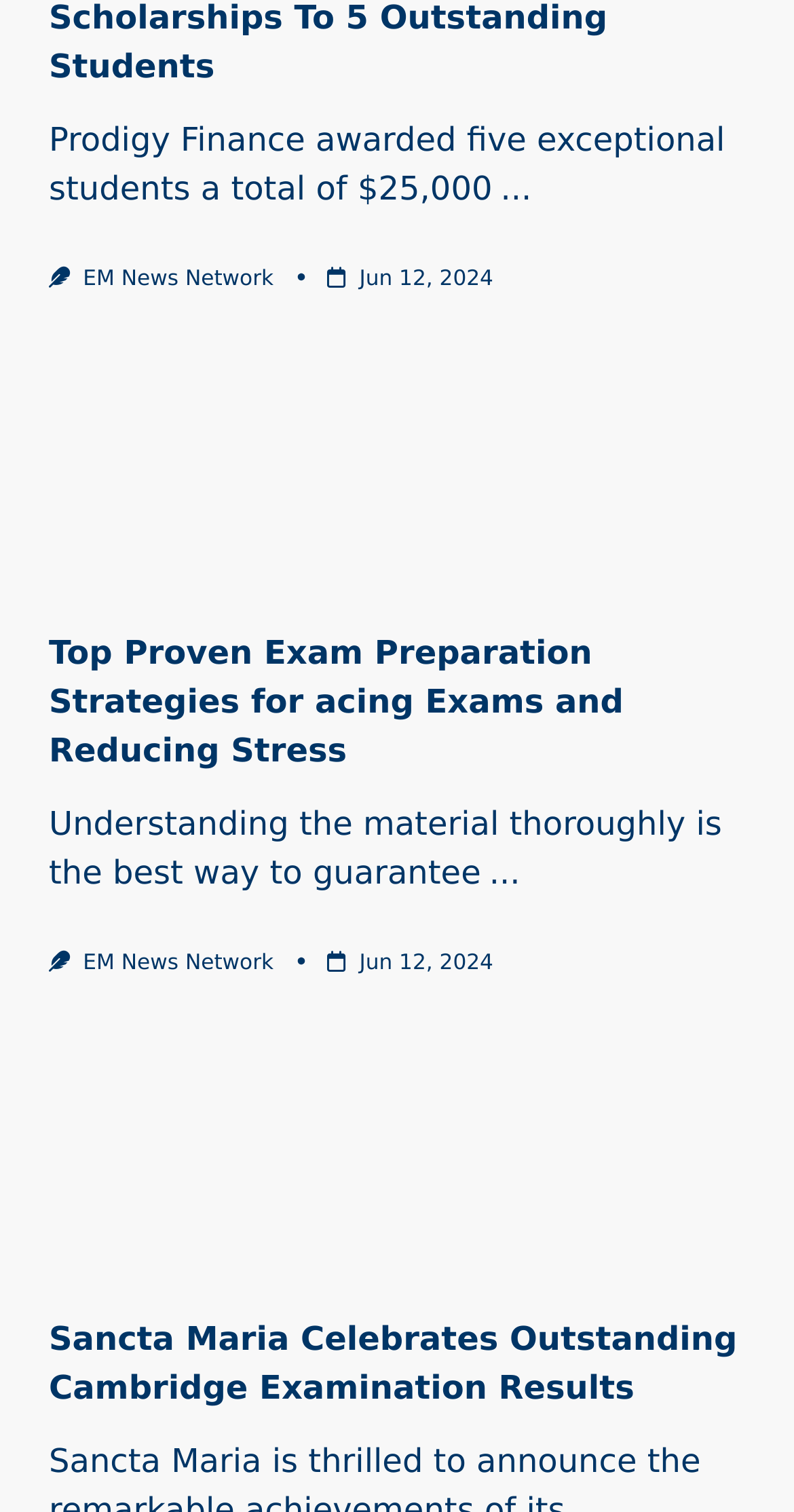Identify and provide the bounding box coordinates of the UI element described: "...". The coordinates should be formatted as [left, top, right, bottom], with each number being a float between 0 and 1.

[0.616, 0.565, 0.655, 0.59]